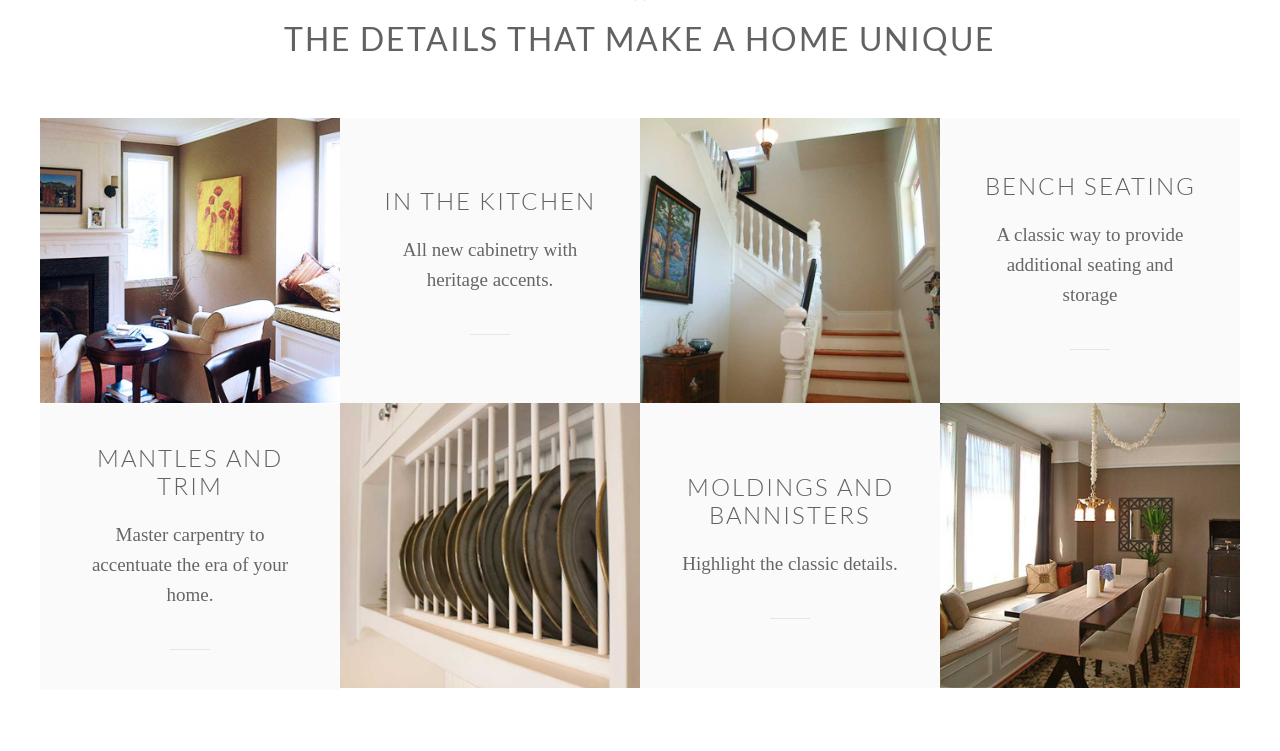Bounding box coordinates are to be given in the format (top-left x, top-left y, bottom-right x, bottom-right y). All values must be floating point numbers between 0 and 1. Provide the bounding box coordinate for the UI element described as: parent_node: MOLDINGS AND BANNISTERS

[0.5, 0.157, 0.734, 0.917]